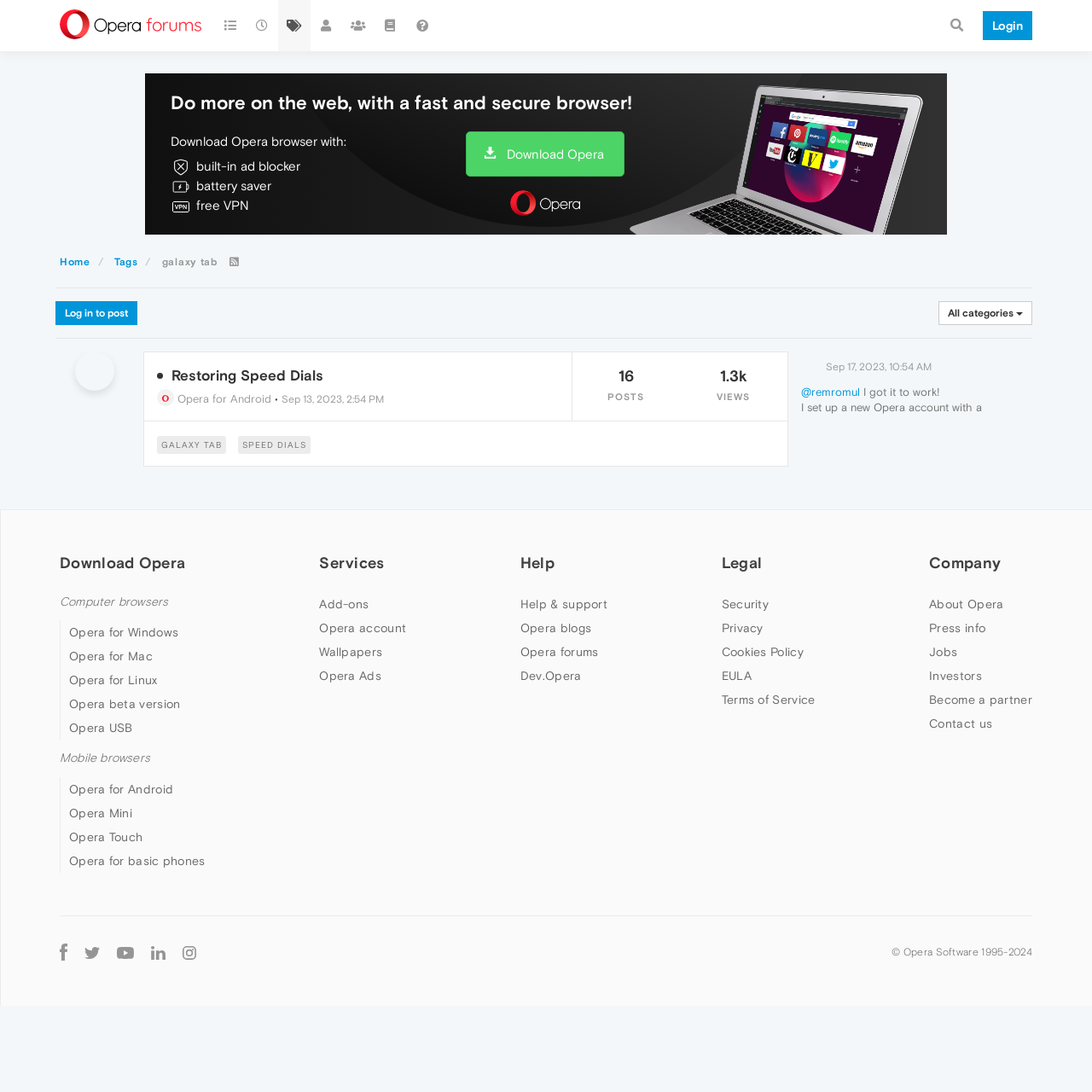Please specify the bounding box coordinates of the region to click in order to perform the following instruction: "Go to 'Home' page".

[0.055, 0.234, 0.083, 0.245]